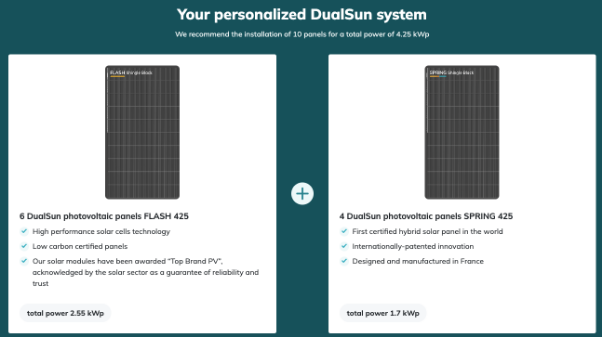What is the origin of the design and manufacturing of the DualSun SPRING 425 panels?
Based on the visual, give a brief answer using one word or a short phrase.

French